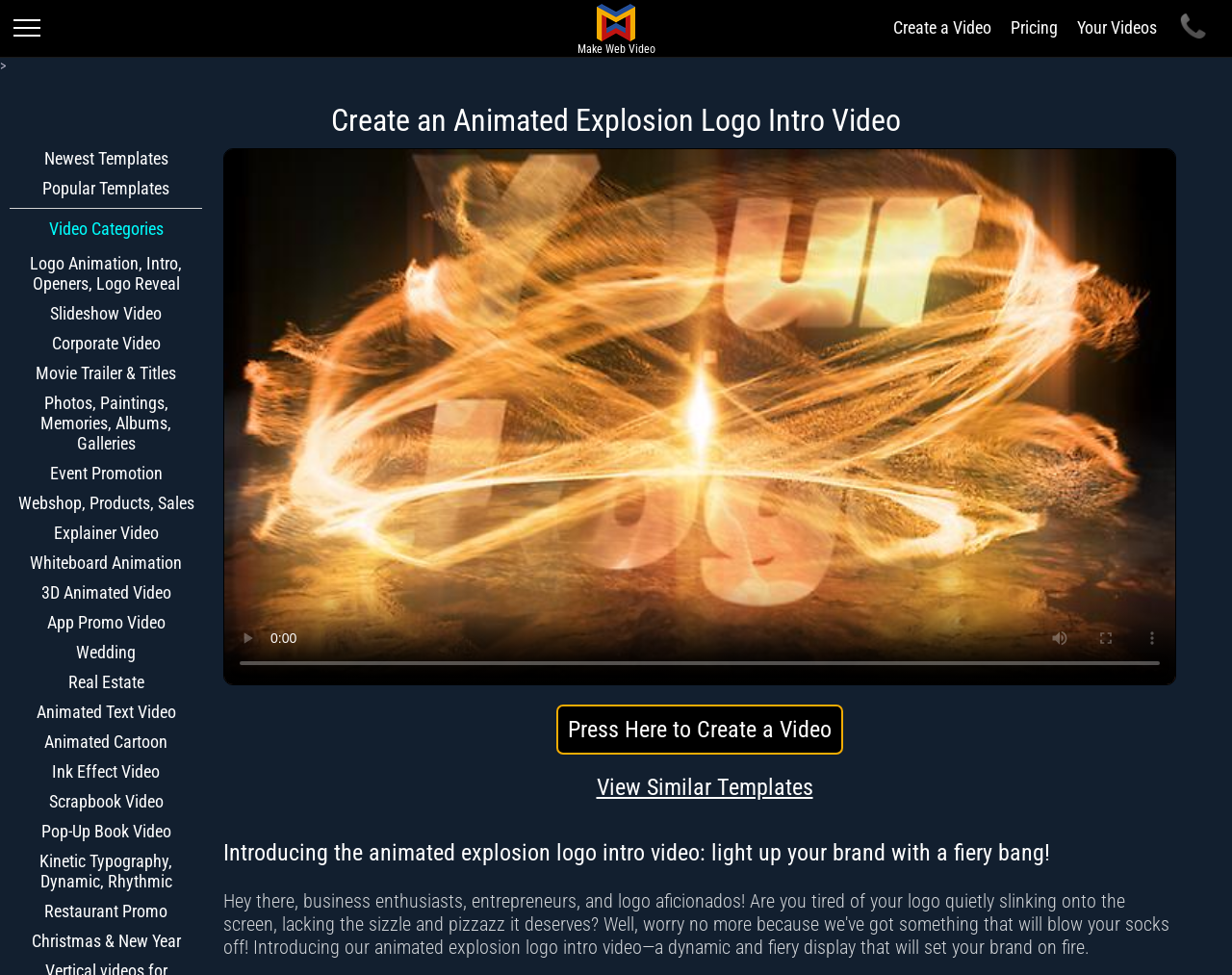Identify the coordinates of the bounding box for the element that must be clicked to accomplish the instruction: "View Similar Templates".

[0.484, 0.797, 0.66, 0.82]